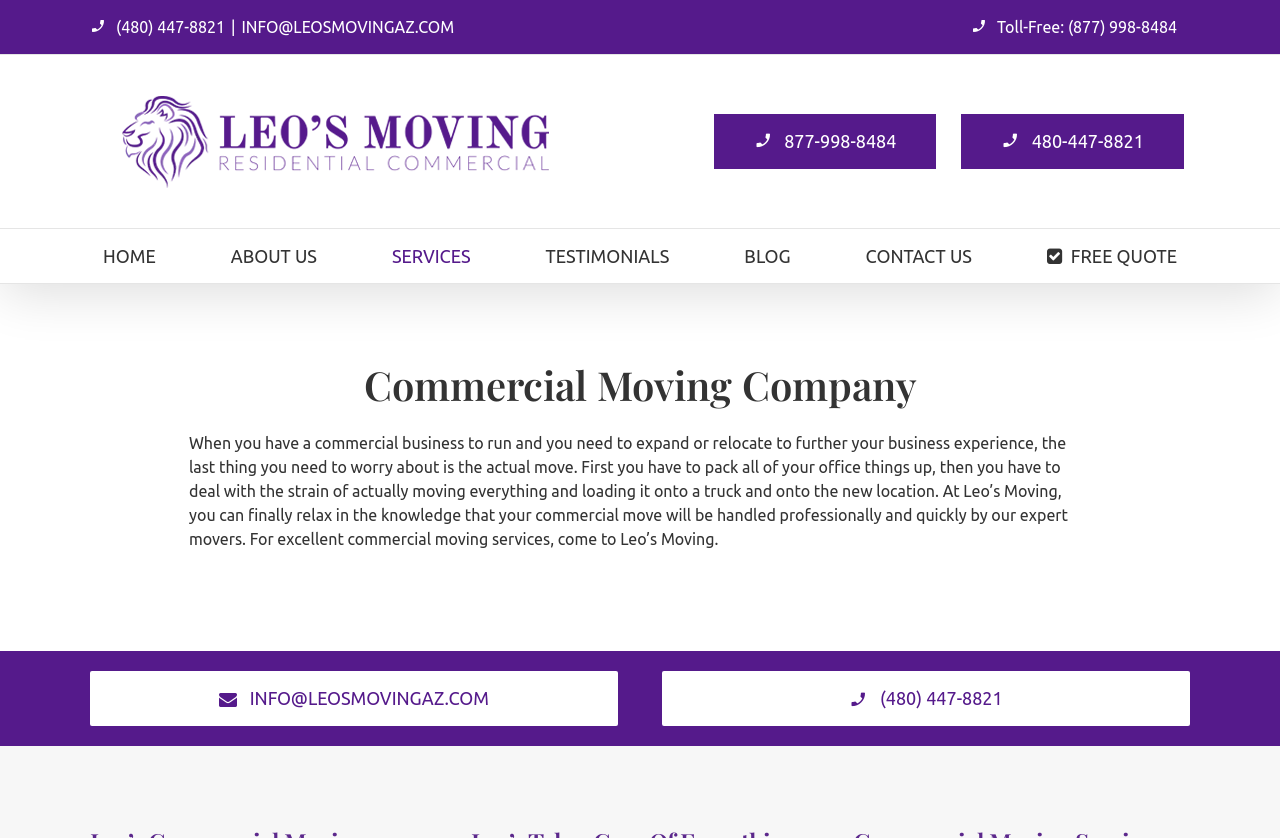Create a detailed summary of all the visual and textual information on the webpage.

The webpage is about Leo's Moving, a commercial moving company. At the top left, there is a logo of Leo's Moving AZ, accompanied by a phone number and an email address. Below the logo, there is a secondary menu with a toll-free phone number. 

On the top right, there is a main menu with links to different sections of the website, including Home, About Us, Services, Testimonials, Blog, Contact Us, and Free Quote. 

Below the main menu, there is a heading that reads "Commercial Moving Company" followed by a paragraph of text that describes the company's commercial moving services. The text explains that Leo's Moving can handle commercial moves professionally and quickly, allowing business owners to focus on their business.

At the bottom of the page, there are two links, one to the email address and one to the phone number, which are also present at the top of the page.